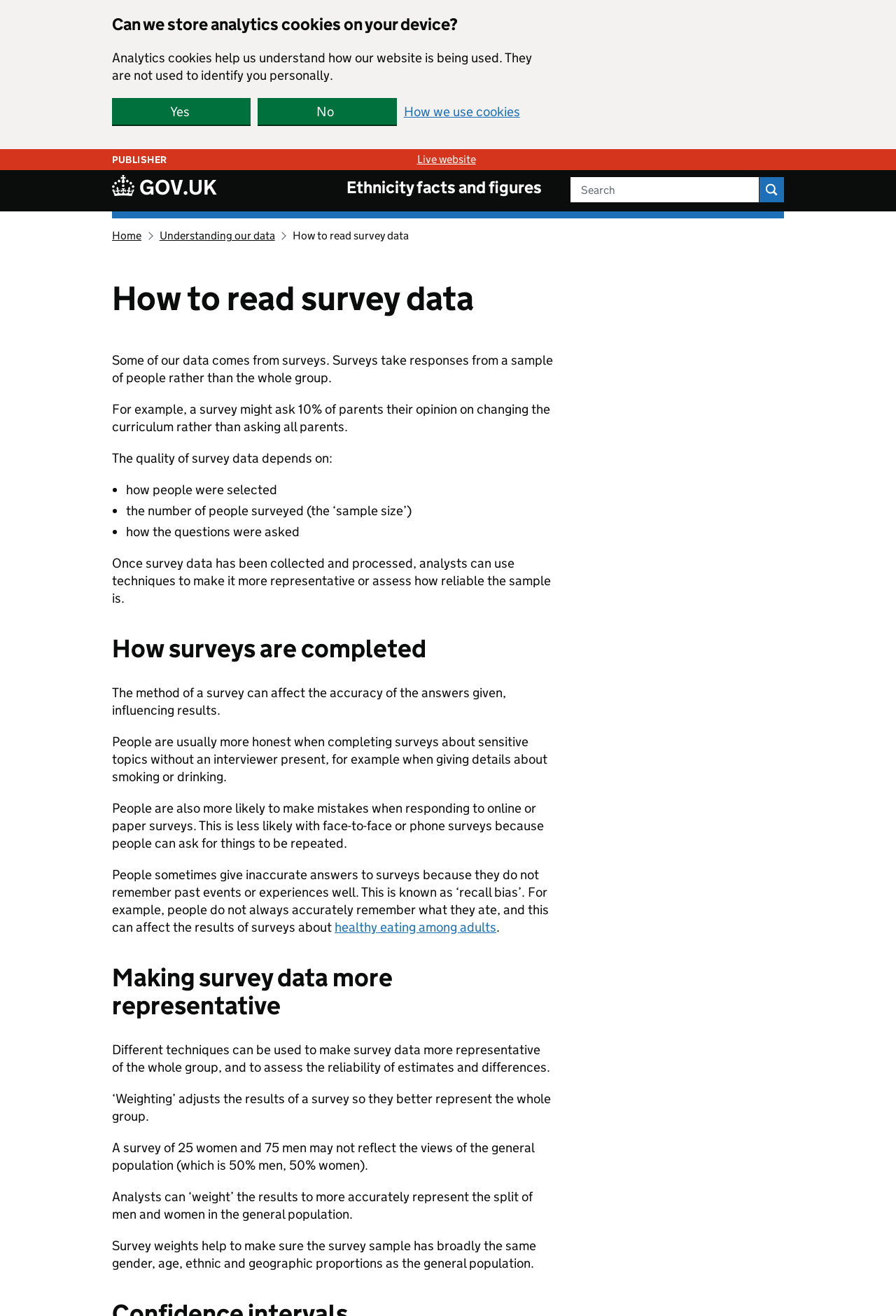Can you find and generate the webpage's heading?

How to read survey data